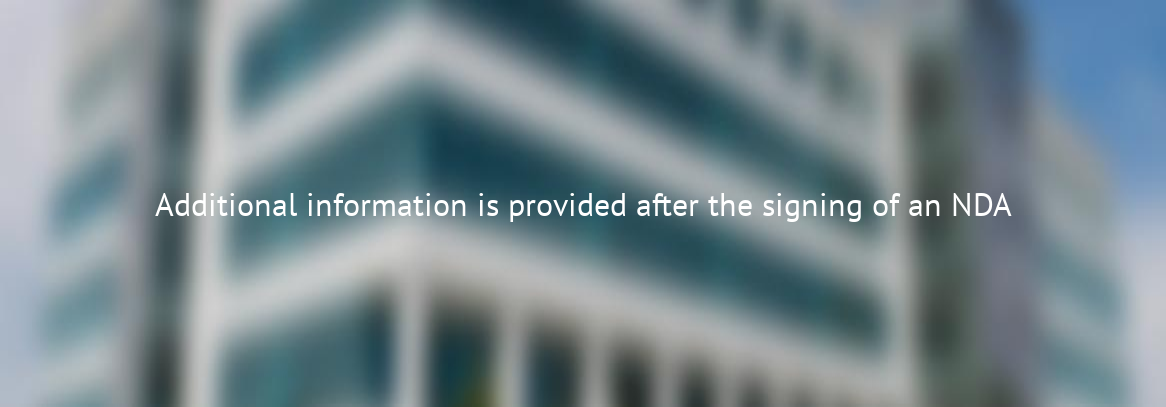Detail every aspect of the image in your caption.

This image features an office building located in the southern suburbs of Athens, Greece, captured in a soft focus that highlights its modern architectural design. The building is a five-floor structure, with expansive glass windows reflecting the surrounding environment, merging stylish urban aesthetics with functionality. The caption indicates that additional details about the property will be available post-signing of a non-disclosure agreement (NDA), emphasizing the exclusivity and potential investment opportunities associated with this commercial property.